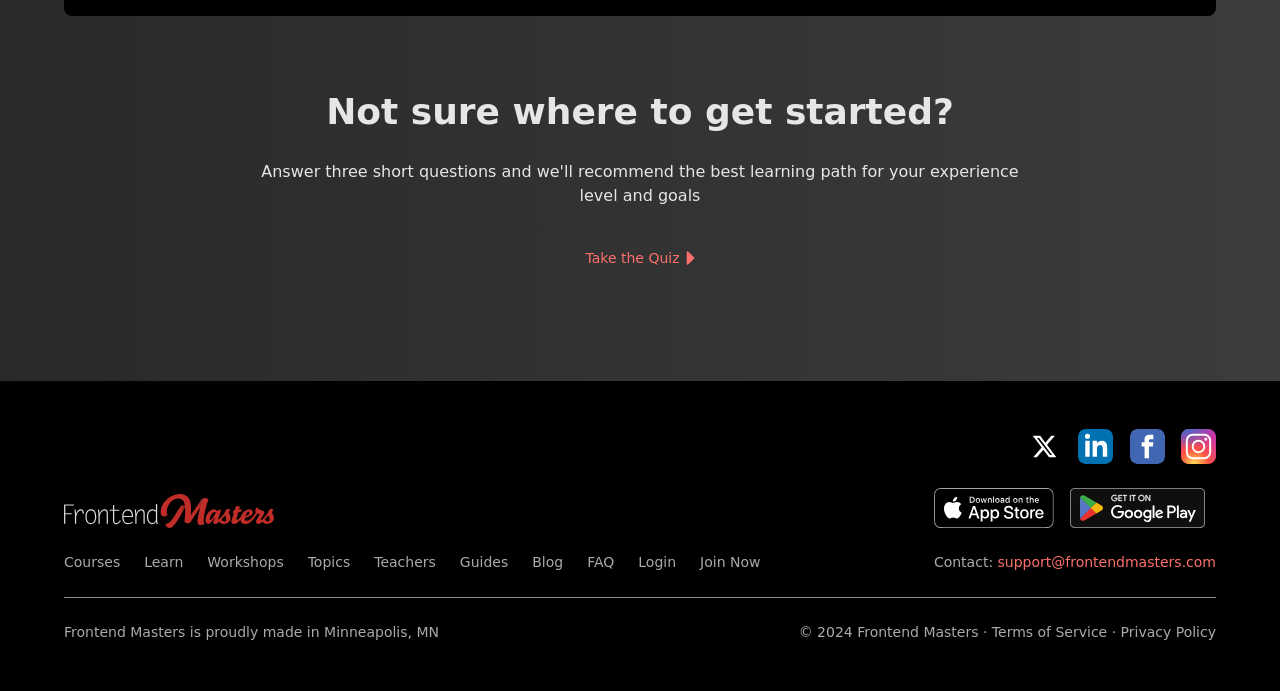Refer to the screenshot and answer the following question in detail:
What is the main call-to-action on this webpage?

The main call-to-action on this webpage is 'Take the Quiz' which is a button located at the top of the page, indicating that the webpage is likely a quiz or assessment platform.